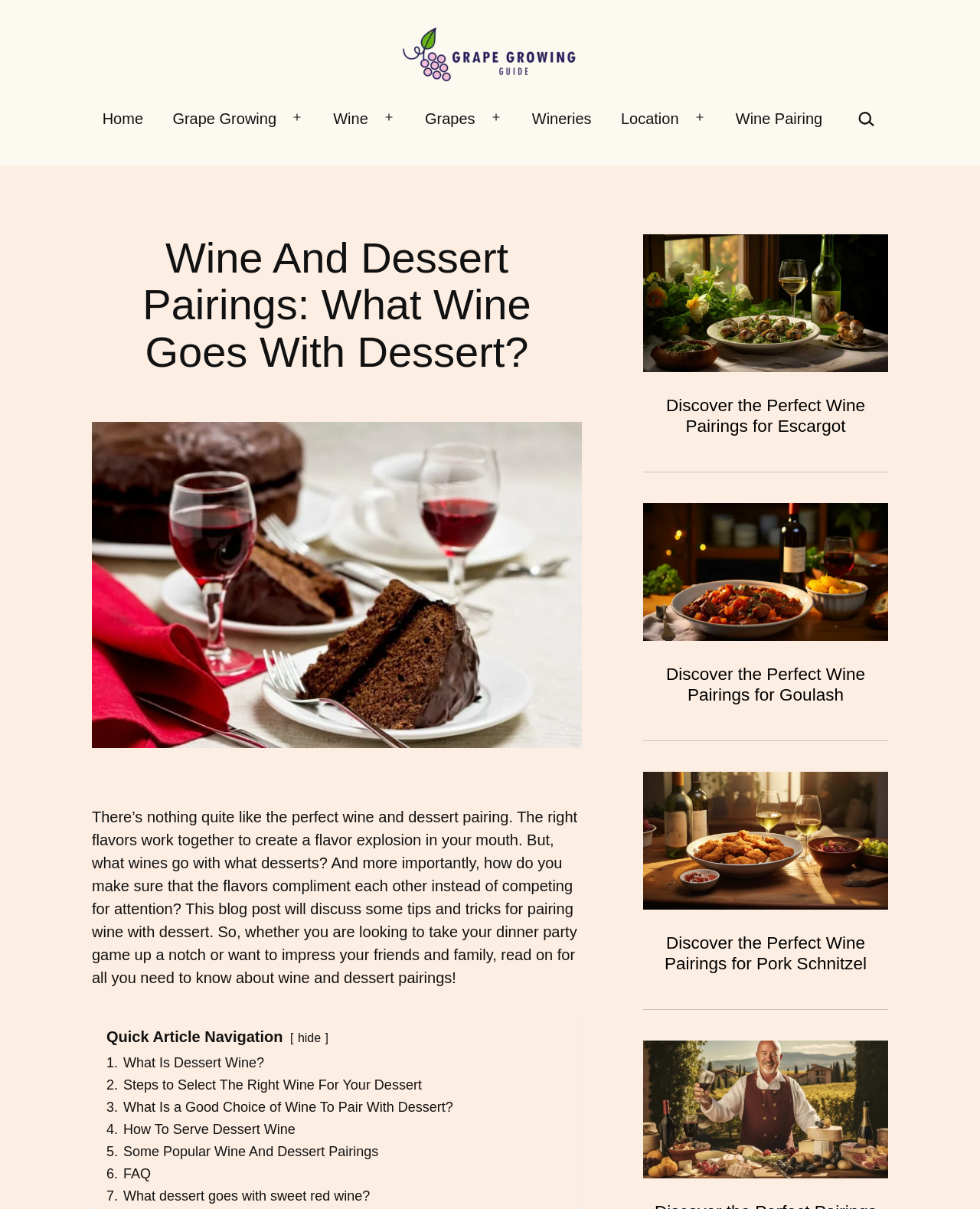Please identify the bounding box coordinates of the clickable area that will allow you to execute the instruction: "Click on the 'MicroMod ABB MOD 30ML/MODCELL' link".

None